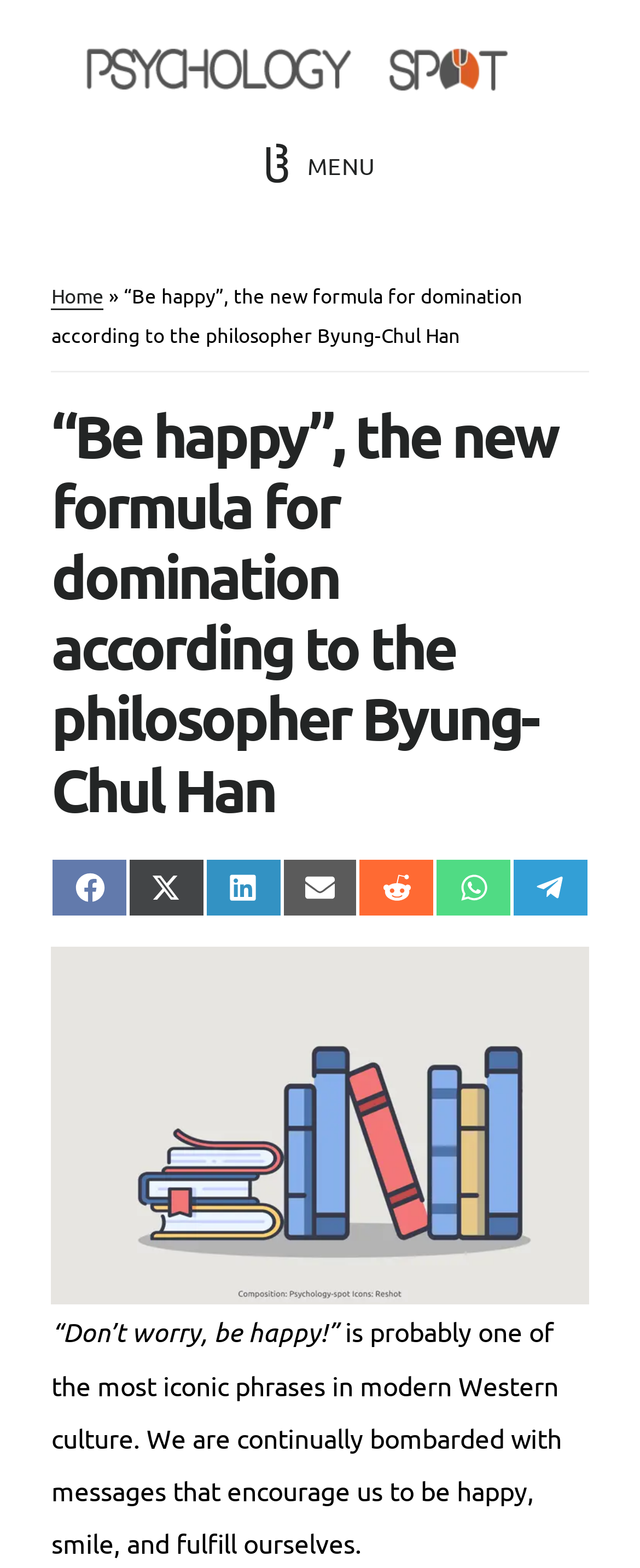Analyze the image and deliver a detailed answer to the question: What is the topic of the webpage?

The webpage discusses the concept of happiness as a method of domination in neoliberal society, as indicated by the header and the static text on the webpage.